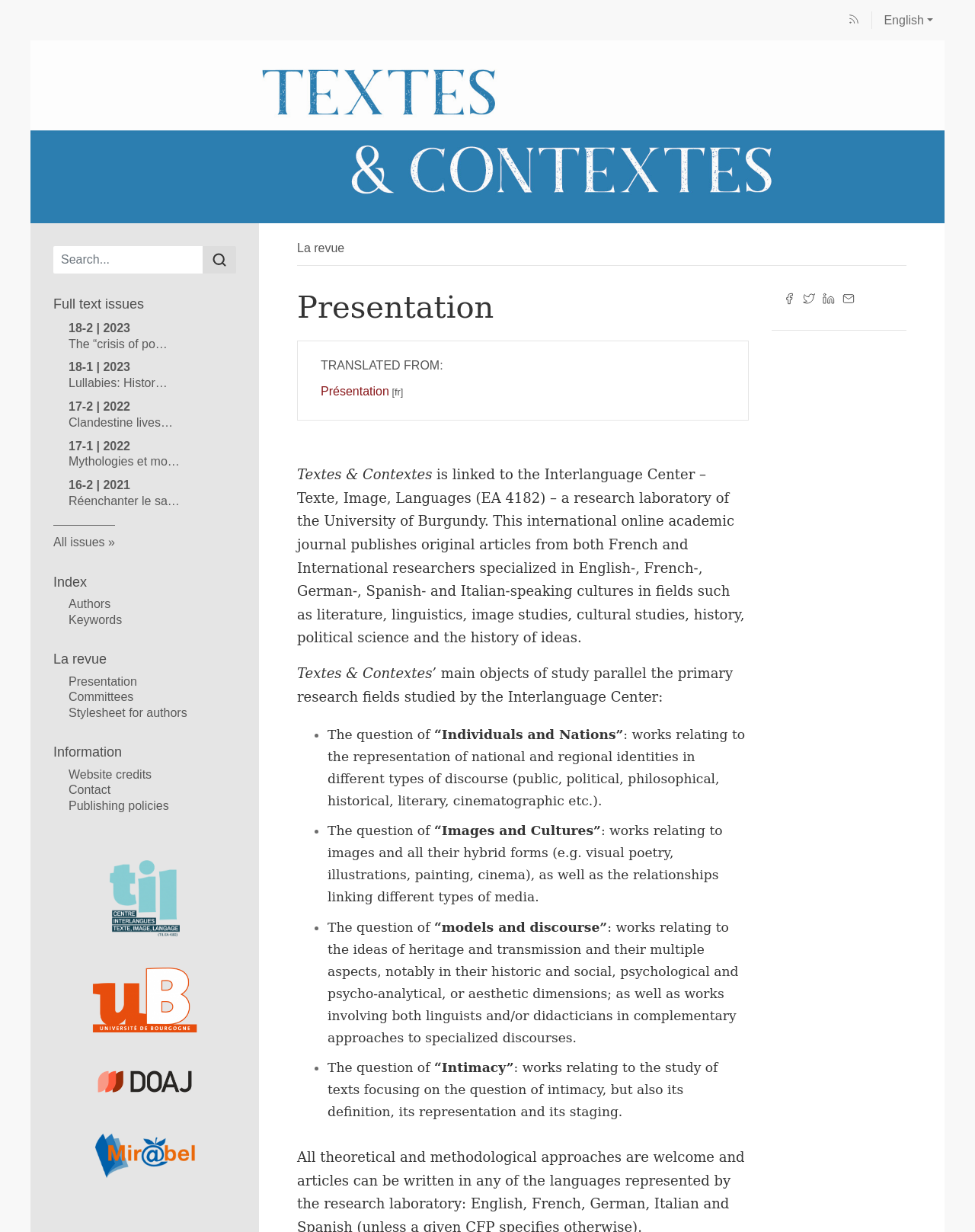Give a detailed account of the webpage.

The webpage is an online academic journal called "Textes et contextes" which is an international electronic journal created in 2008 by the Interlanguage Center – Texte, Image, Languages (EA 4182) of the University of Burgundy. 

At the top of the page, there is a navigation menu with useful links, including "Infos Threads" and a language selection button. Below this, there is a link to go back to the website's home page, accompanied by an image of the journal's logo. 

On the left side of the page, there is a main menu with several headings, including "Full text issues", "Index", "La revue", "Information", and "In collaboration with". Under these headings, there are links to various issues of the journal, an index, presentation of the journal, information about the journal, and links to collaborating websites. 

In the middle of the page, there is a presentation of the journal, which includes a description of its main objects of study, including the representation of national and regional identities, images and cultures, models and discourse, and intimacy. 

At the bottom of the page, there are links to share the journal on social media platforms, such as Facebook, Twitter, and LinkedIn, as well as an email link. There is also a breadcrumb navigation menu and a link to return to the top of the page.